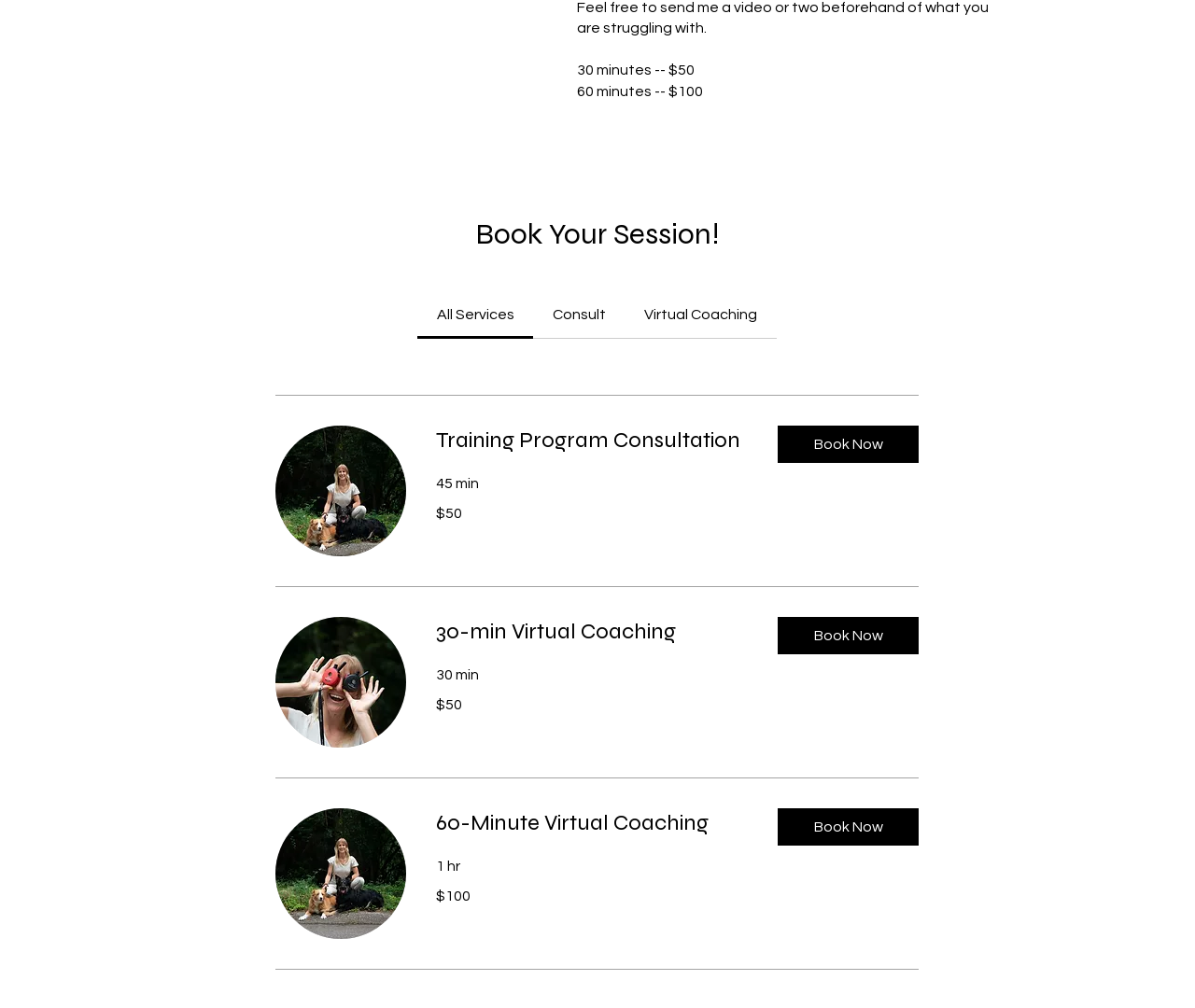Using the provided element description "Training Program Consultation", determine the bounding box coordinates of the UI element.

[0.365, 0.422, 0.626, 0.452]